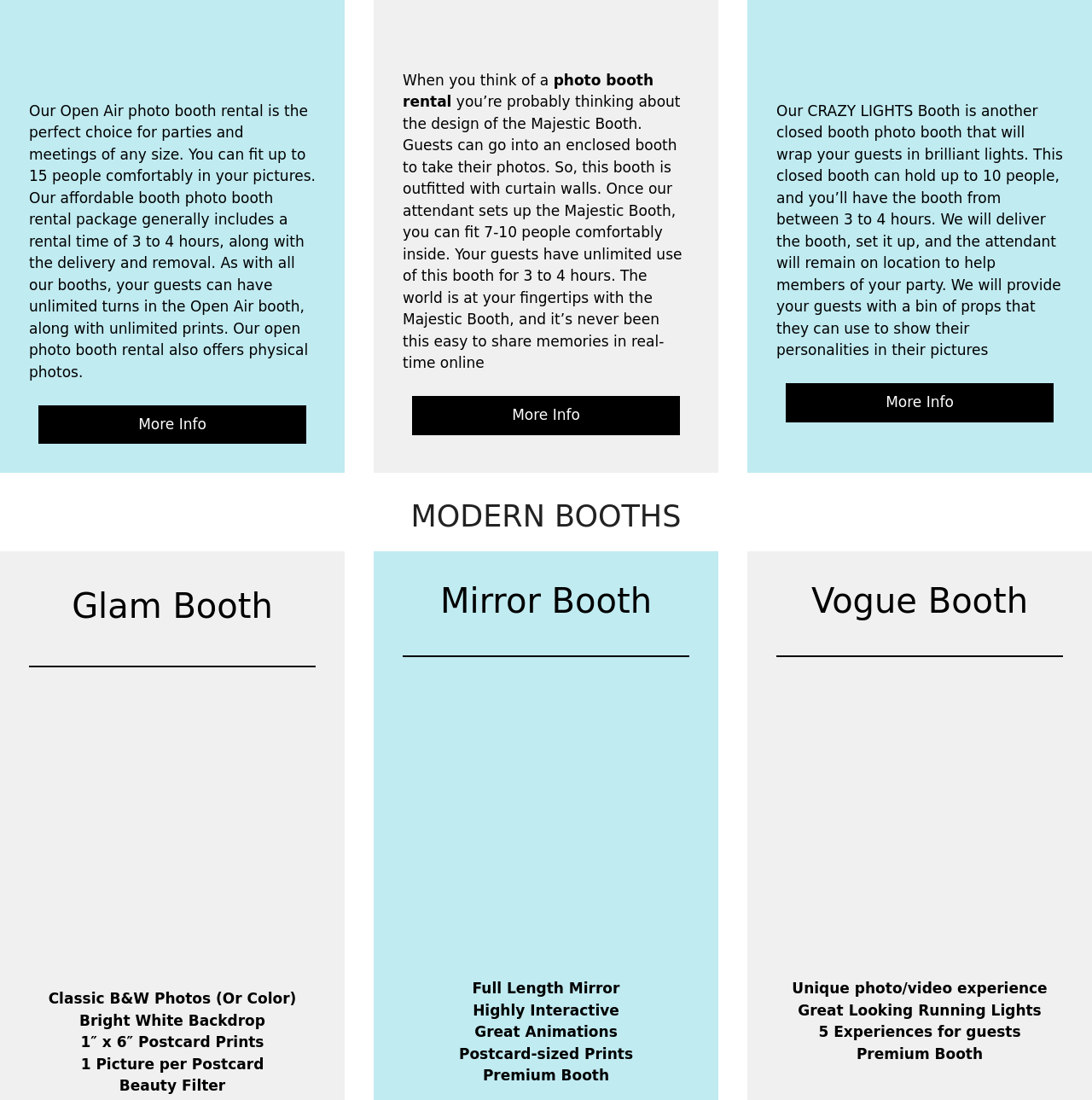Predict the bounding box coordinates of the UI element that matches this description: "Mirror Booth". The coordinates should be in the format [left, top, right, bottom] with each value between 0 and 1.

[0.403, 0.528, 0.597, 0.564]